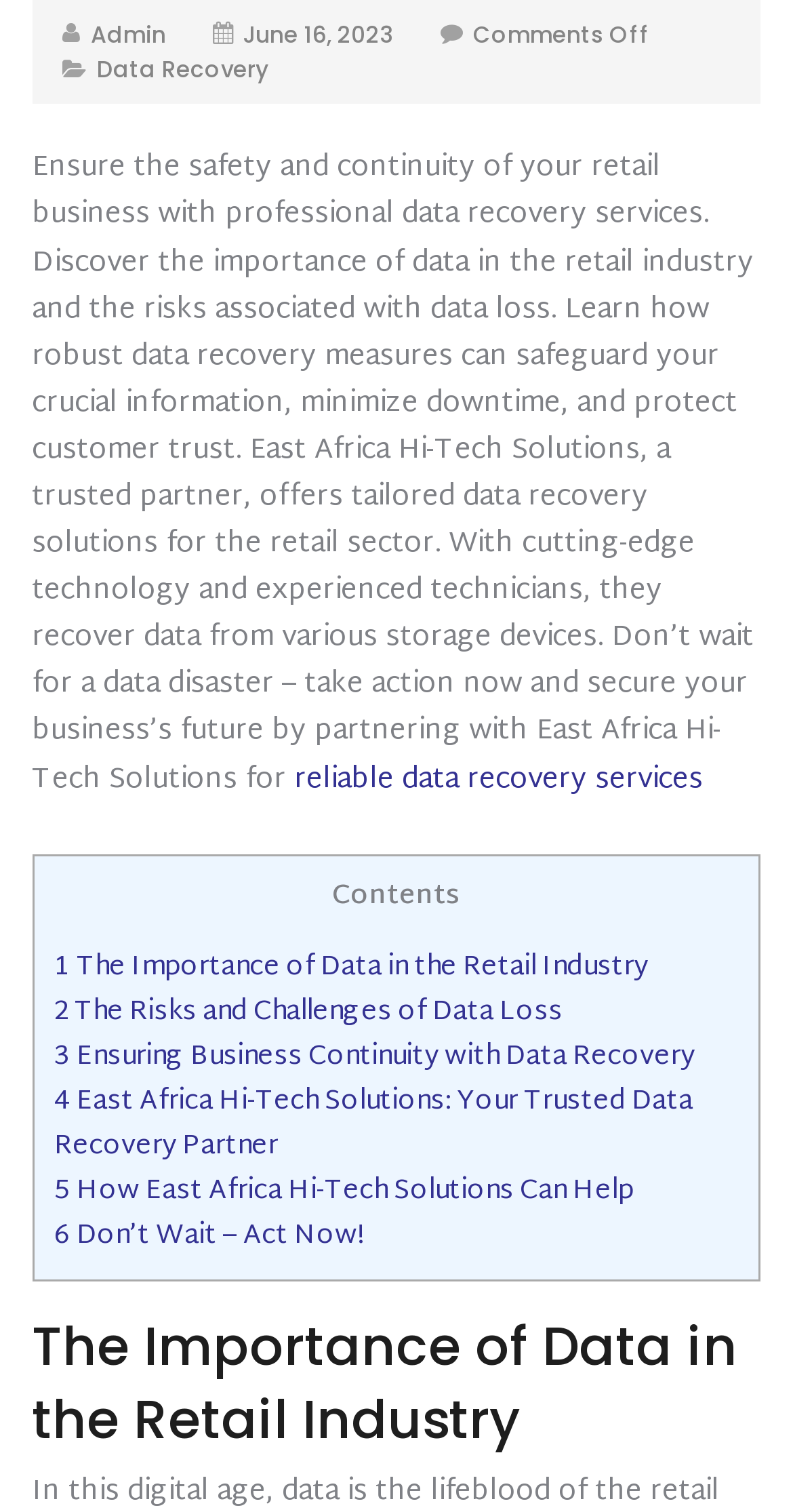Locate the bounding box of the UI element based on this description: "reliable data recovery services". Provide four float numbers between 0 and 1 as [left, top, right, bottom].

[0.371, 0.499, 0.886, 0.532]